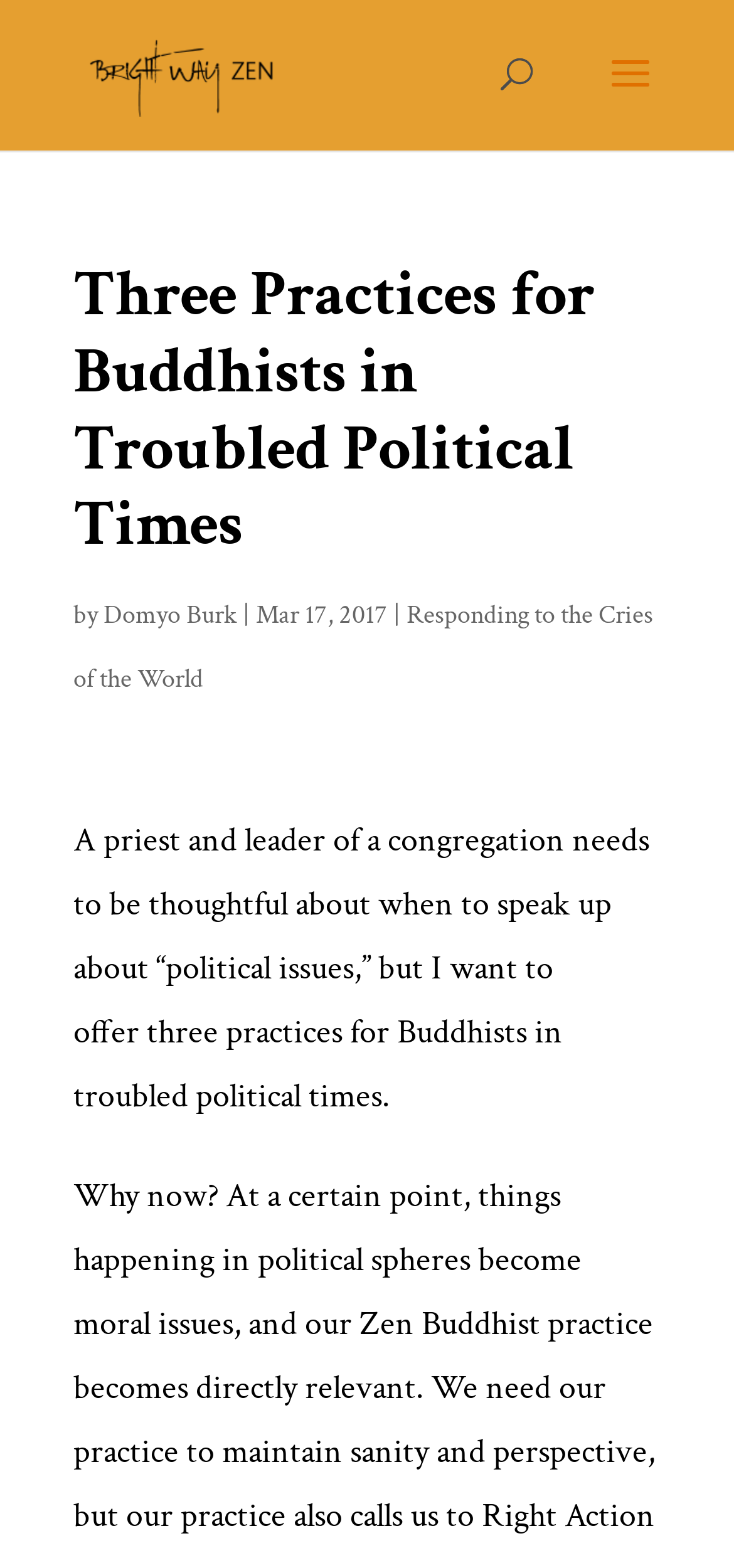What is the topic of the article?
Provide an in-depth answer to the question, covering all aspects.

The topic of the article can be inferred from the main heading, which says 'Three Practices for Buddhists in Troubled Political Times'. This heading suggests that the article is about Buddhists and their practices in times of political turmoil.